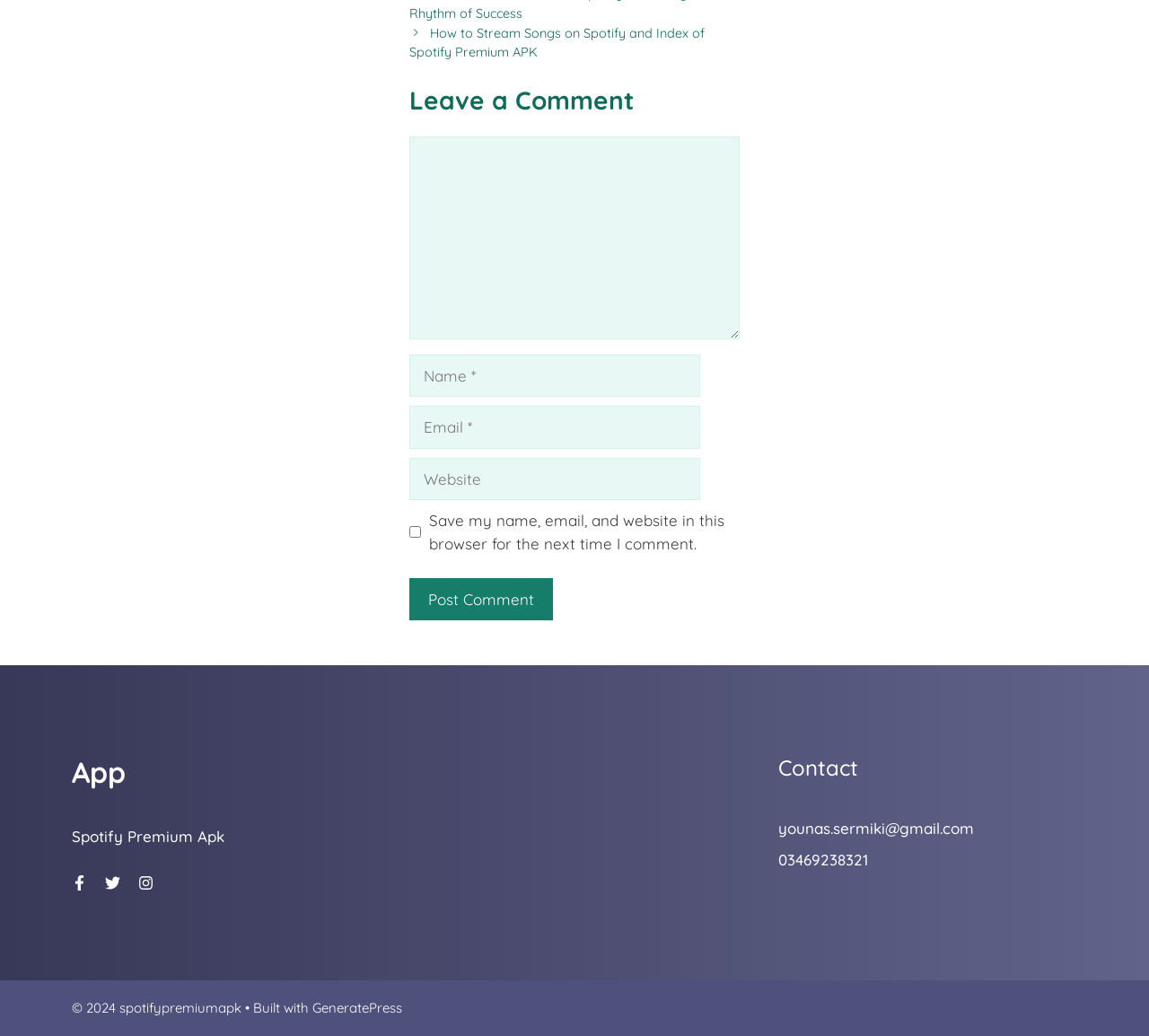Analyze the image and provide a detailed answer to the question: What is the purpose of the textboxes?

The textboxes are labeled as 'Comment', 'Name', 'Email', and 'Website', which suggests that they are used to input information to leave a comment on the webpage.